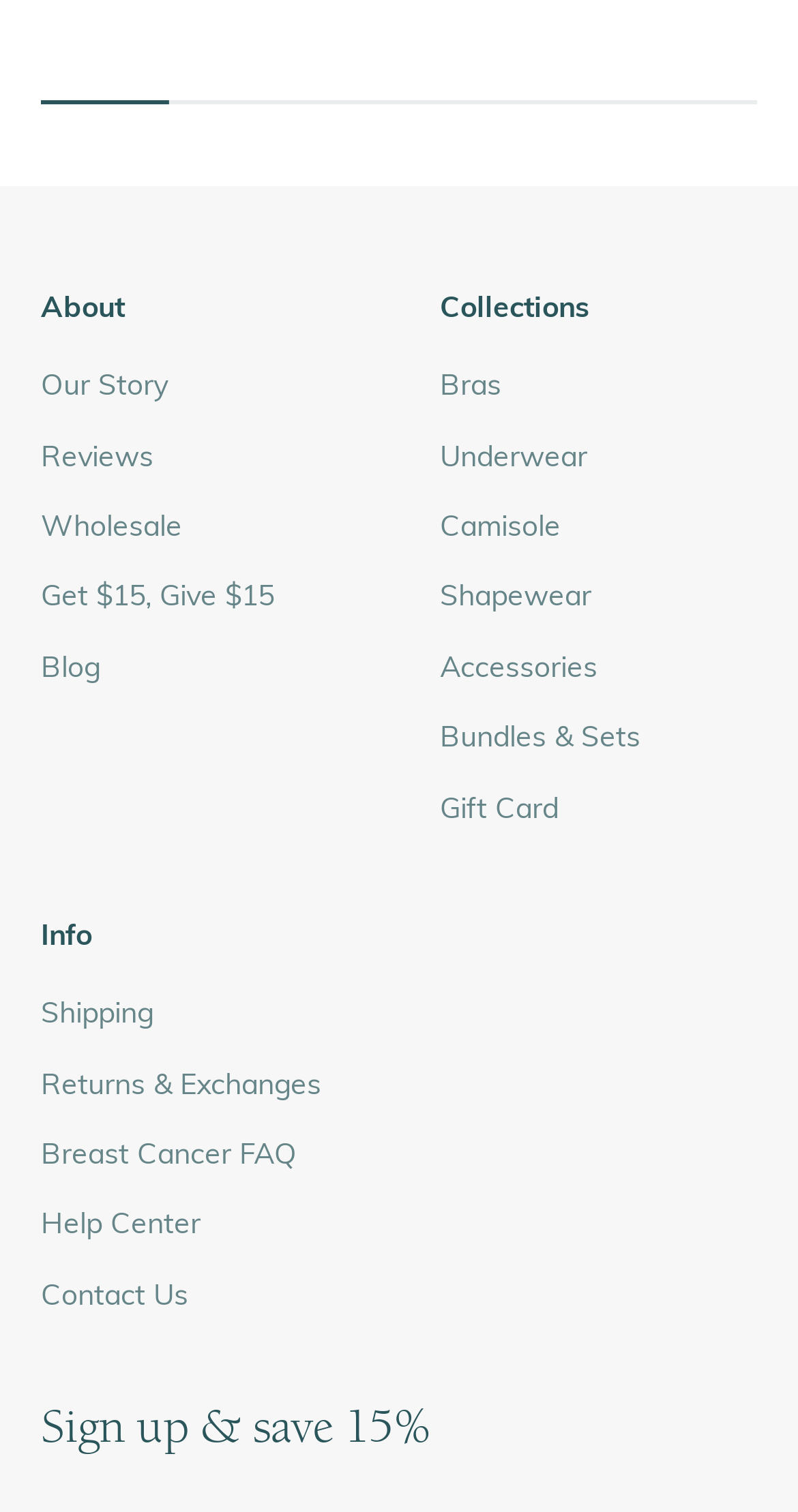Locate the bounding box coordinates of the element you need to click to accomplish the task described by this instruction: "Explore bras collection".

[0.551, 0.24, 0.628, 0.27]